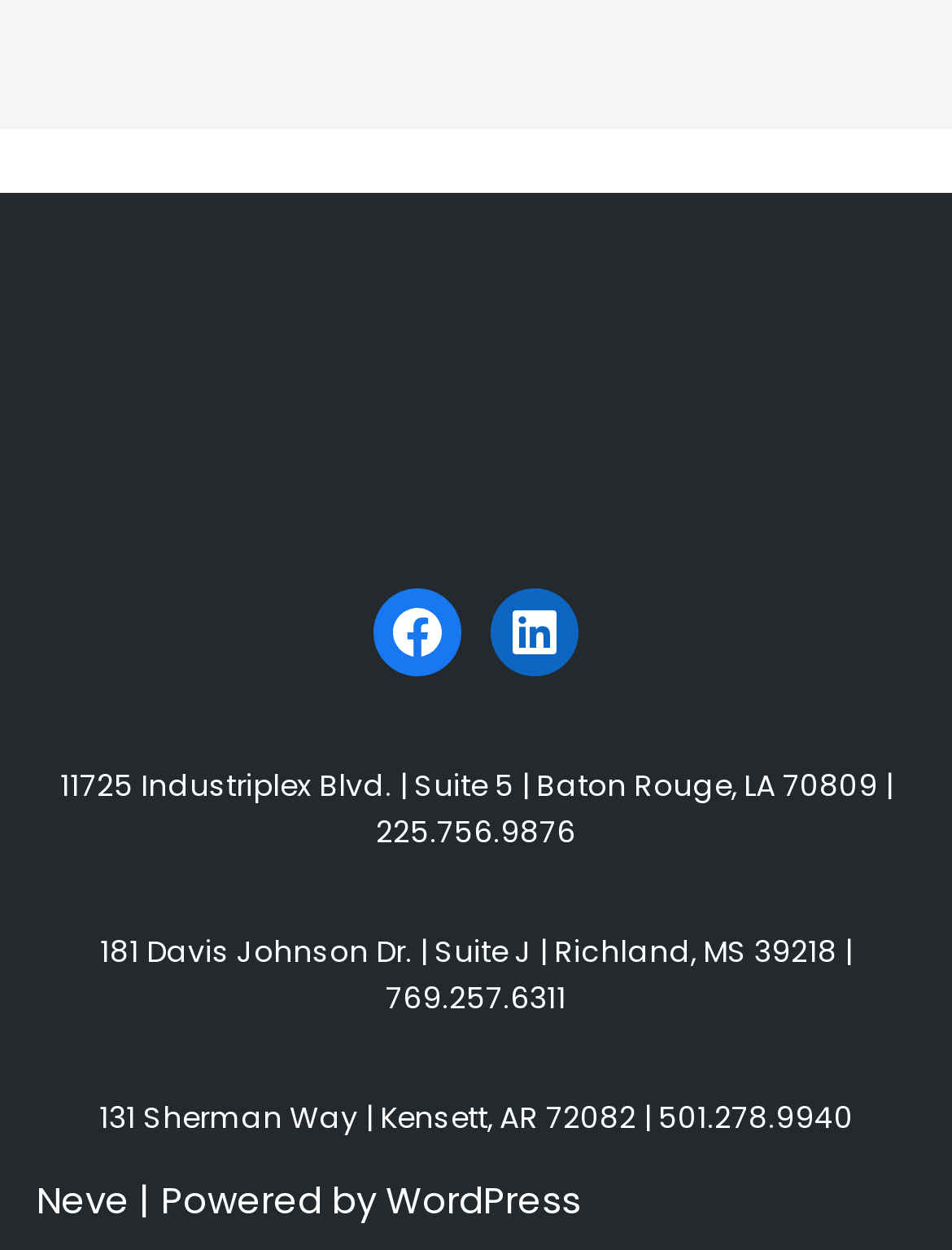Locate the UI element that matches the description Facebook in the webpage screenshot. Return the bounding box coordinates in the format (top-left x, top-left y, bottom-right x, bottom-right y), with values ranging from 0 to 1.

[0.392, 0.471, 0.485, 0.542]